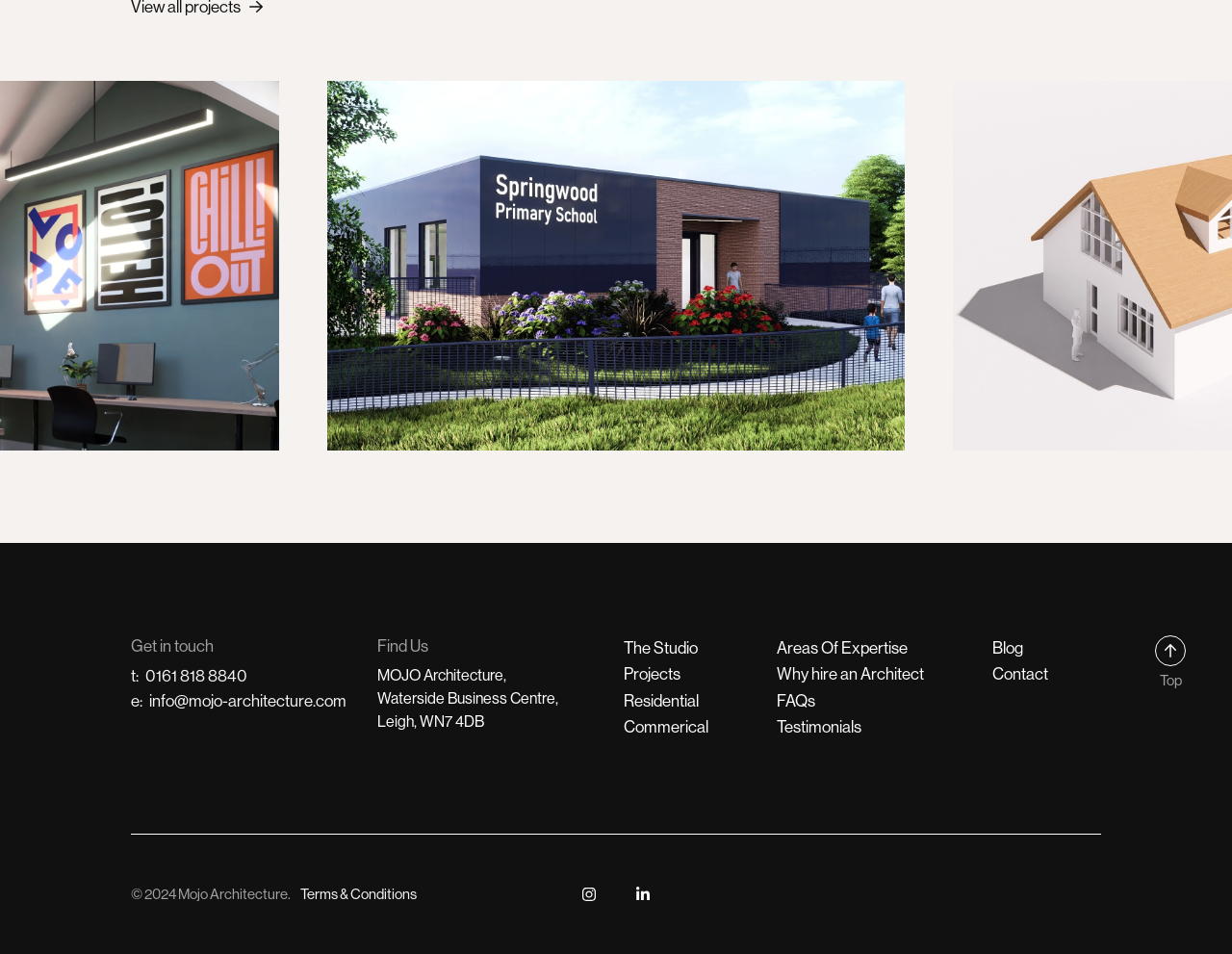Locate the bounding box for the described UI element: "View project". Ensure the coordinates are four float numbers between 0 and 1, formatted as [left, top, right, bottom].

[0.297, 0.41, 0.384, 0.436]